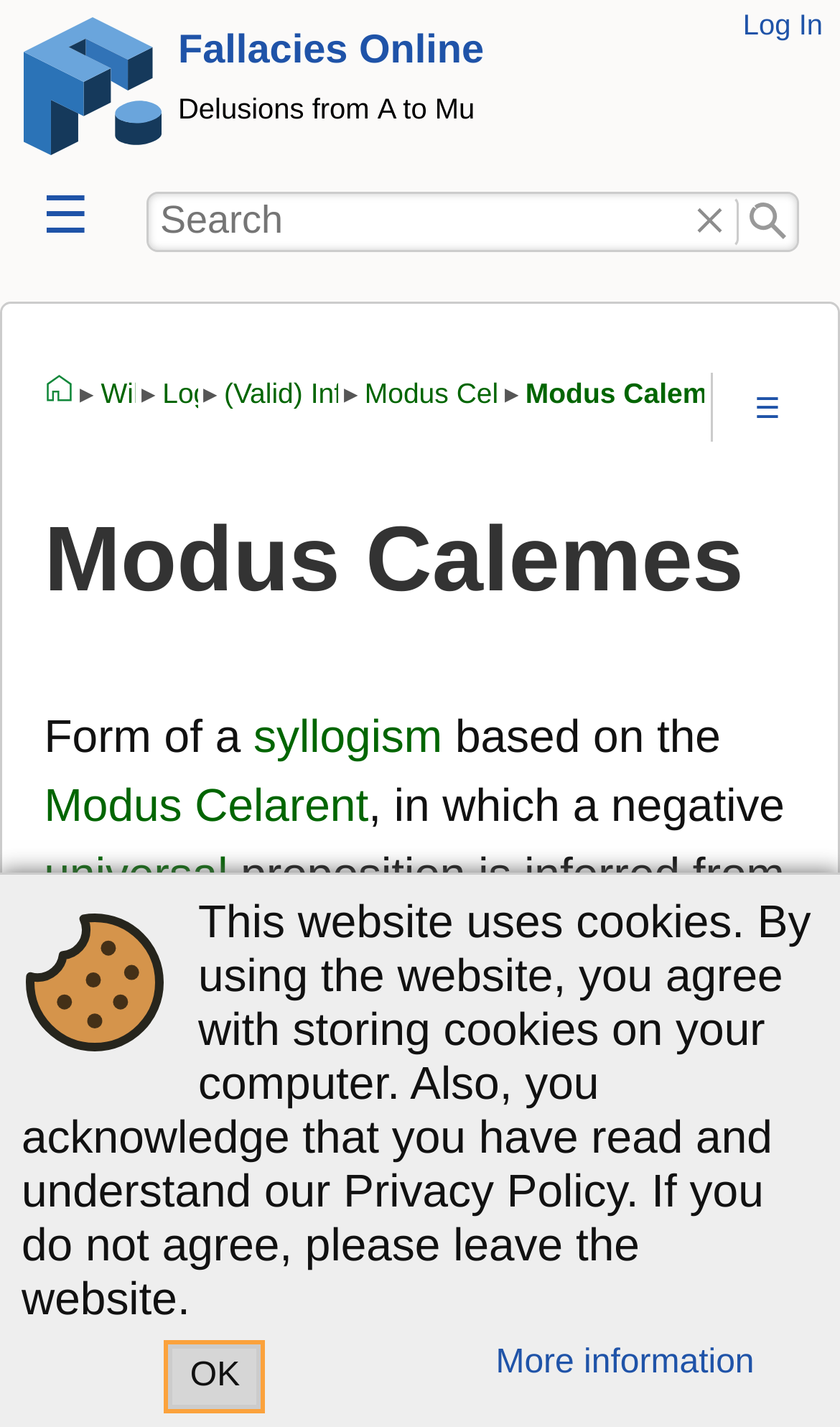From the screenshot, find the bounding box of the UI element matching this description: "skip to content". Supply the bounding box coordinates in the form [left, top, right, bottom], each a float between 0 and 1.

[0.014, 0.008, 0.238, 0.01]